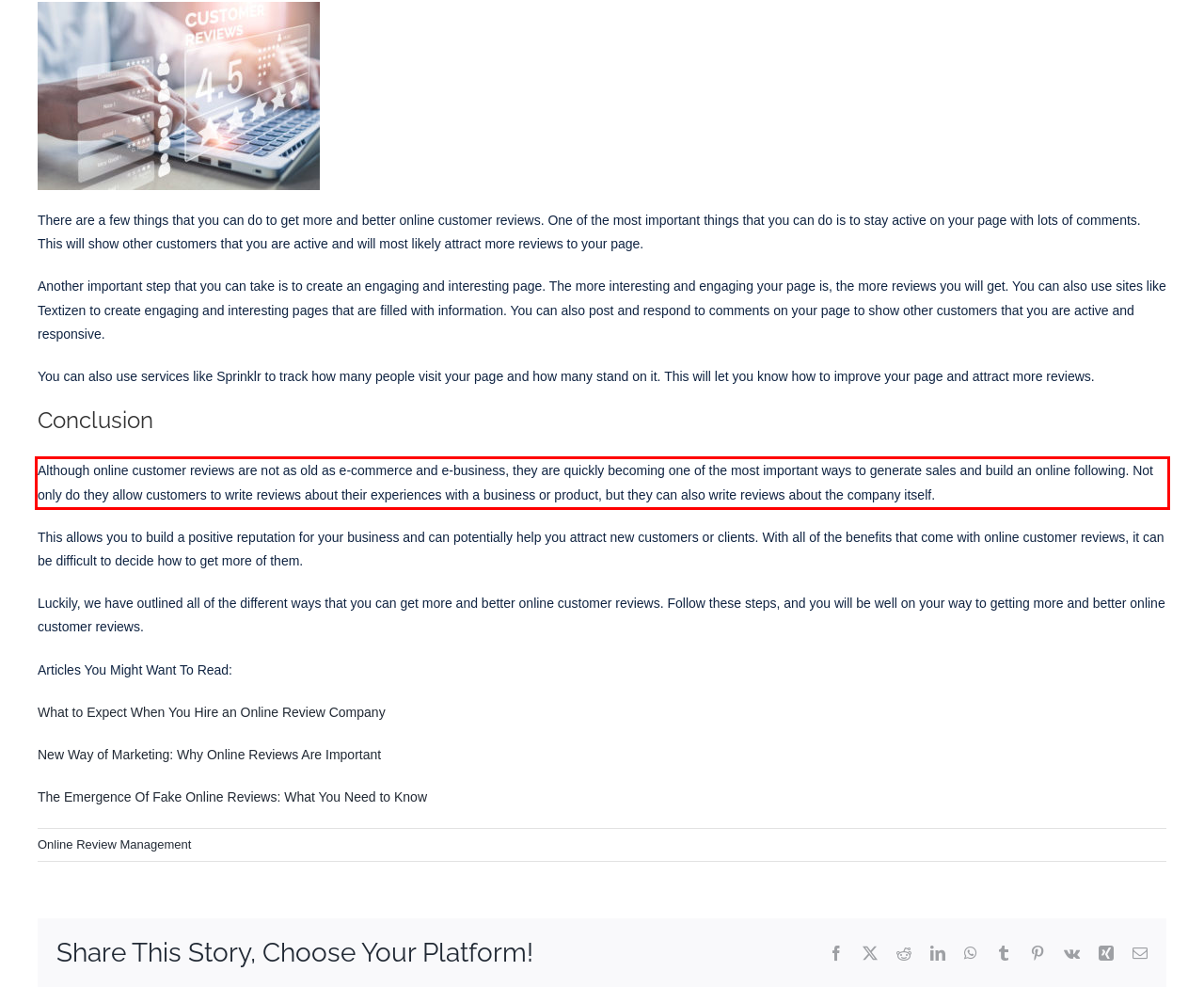From the screenshot of the webpage, locate the red bounding box and extract the text contained within that area.

Although online customer reviews are not as old as e-commerce and e-business, they are quickly becoming one of the most important ways to generate sales and build an online following. Not only do they allow customers to write reviews about their experiences with a business or product, but they can also write reviews about the company itself.